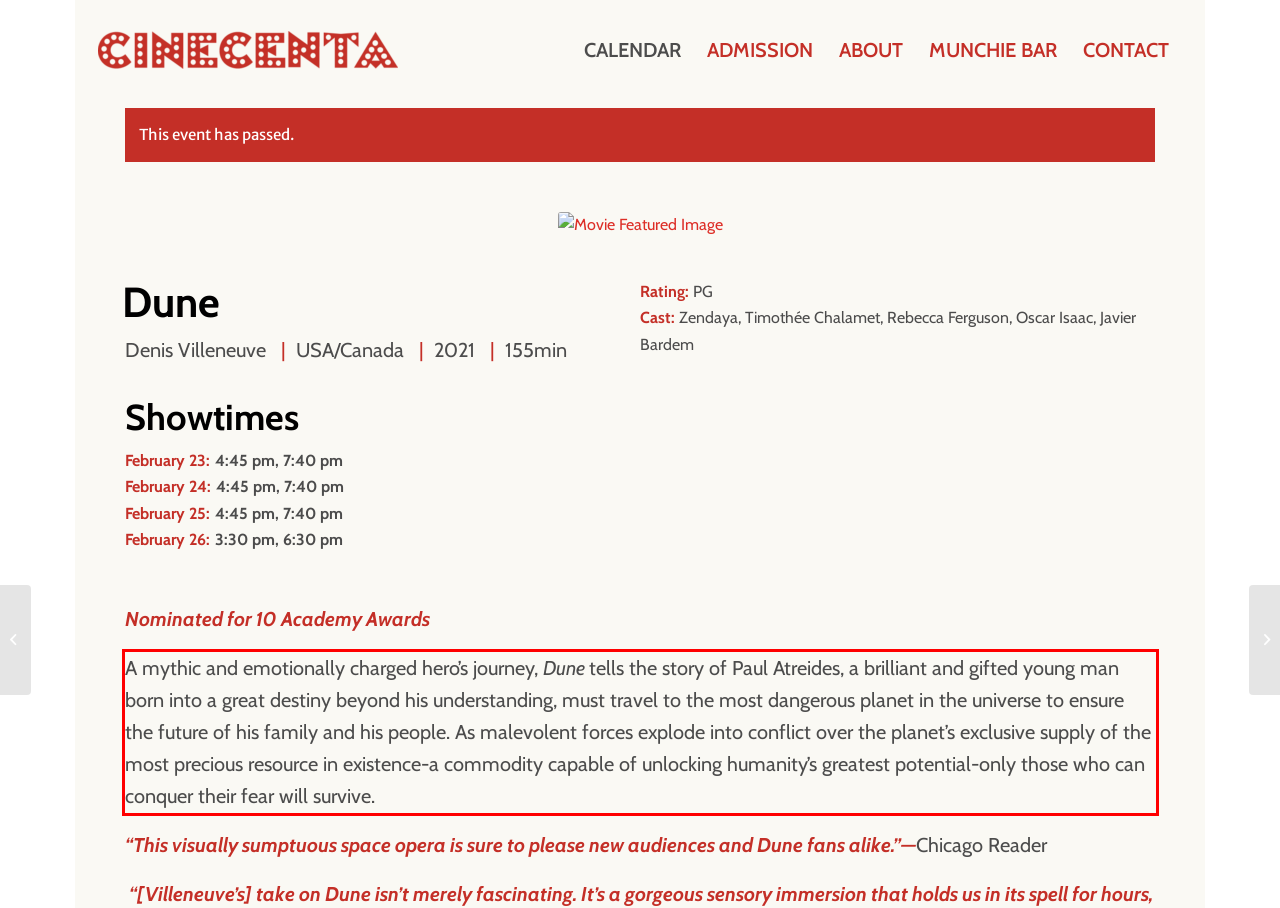Please perform OCR on the text content within the red bounding box that is highlighted in the provided webpage screenshot.

A mythic and emotionally charged hero’s journey, Dune tells the story of Paul Atreides, a brilliant and gifted young man born into a great destiny beyond his understanding, must travel to the most dangerous planet in the universe to ensure the future of his family and his people. As malevolent forces explode into conflict over the planet’s exclusive supply of the most precious resource in existence-a commodity capable of unlocking humanity’s greatest potential-only those who can conquer their fear will survive.